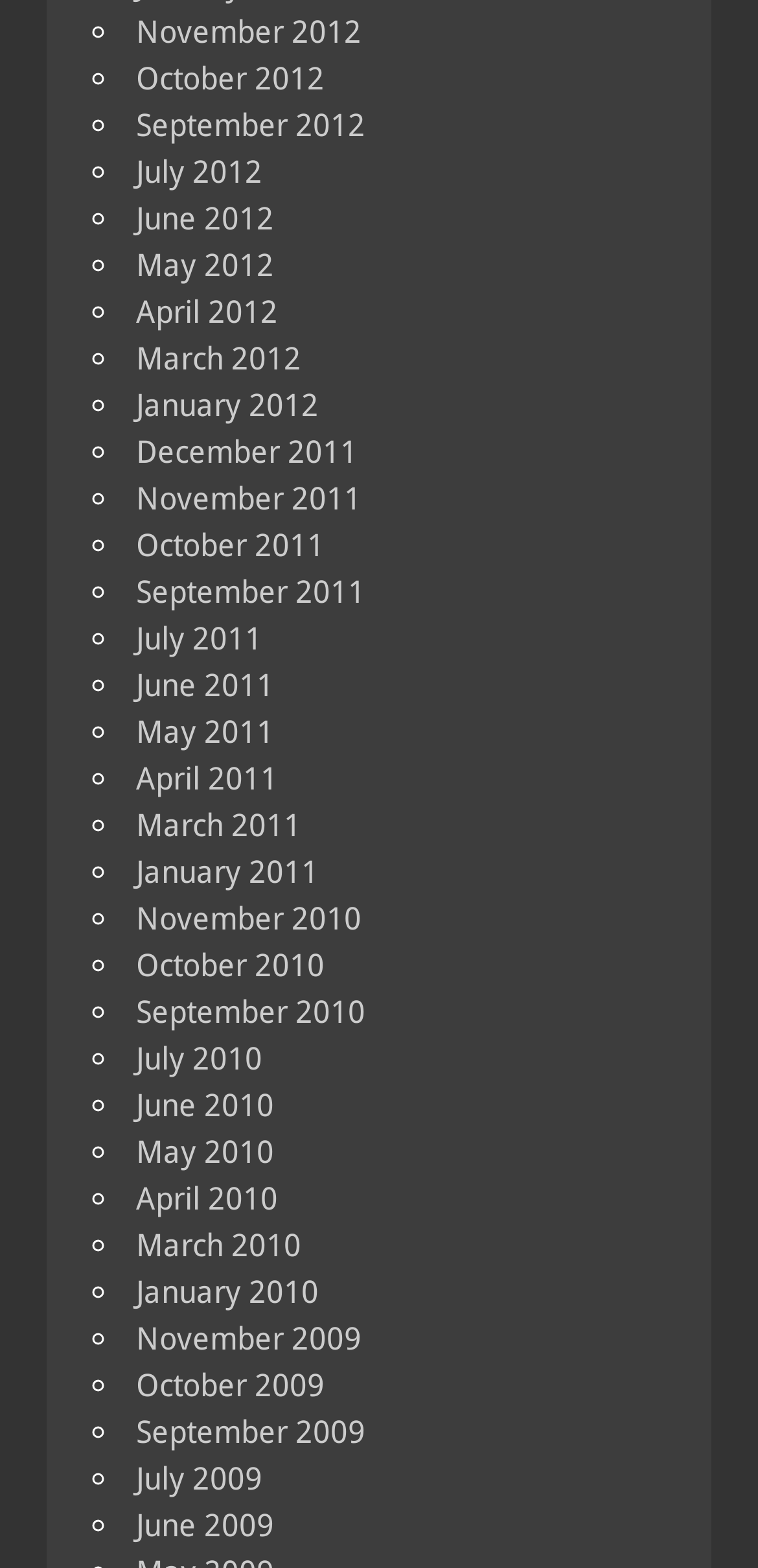How many months are listed in 2012?
Based on the visual, give a brief answer using one word or a short phrase.

12